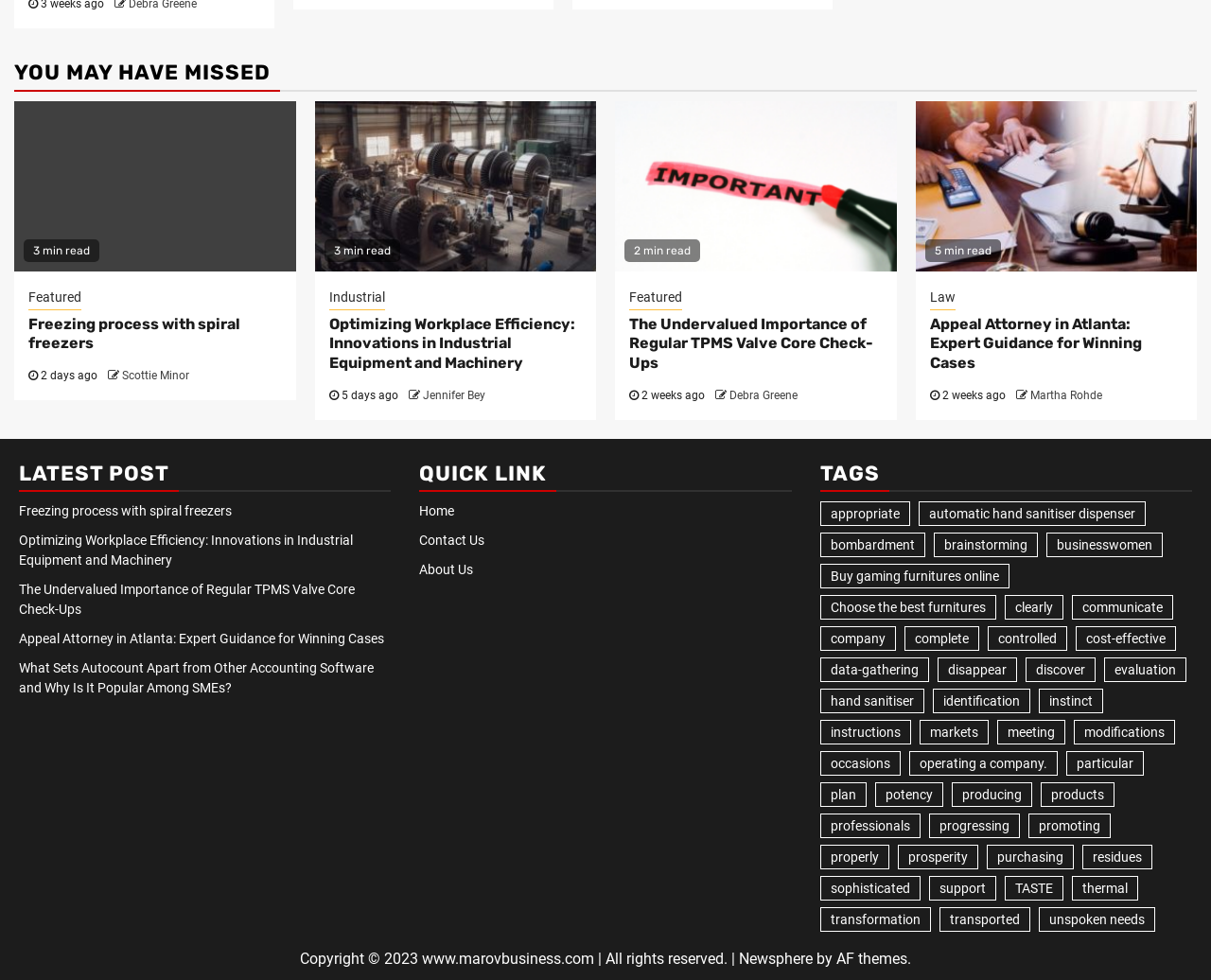Locate the bounding box coordinates of the element I should click to achieve the following instruction: "Read 'Optimizing Workplace Efficiency: Innovations in Industrial Equipment and Machinery'".

[0.271, 0.321, 0.475, 0.379]